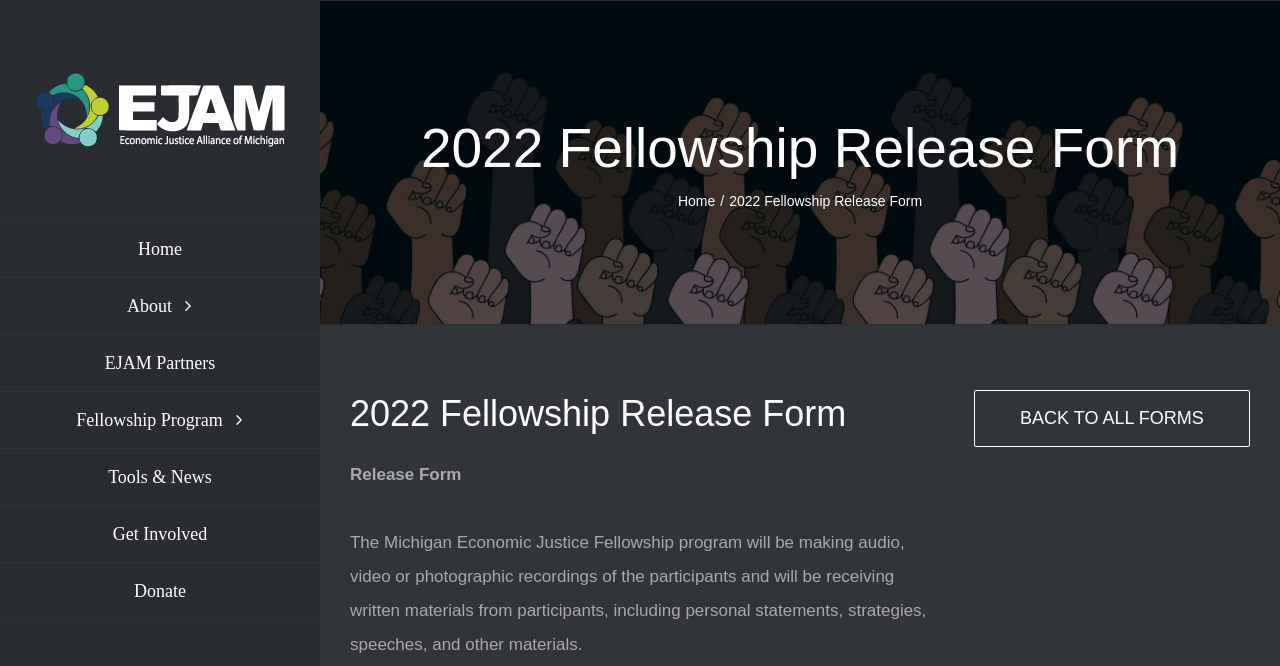Please answer the following question using a single word or phrase: 
What is the color of the background?

White